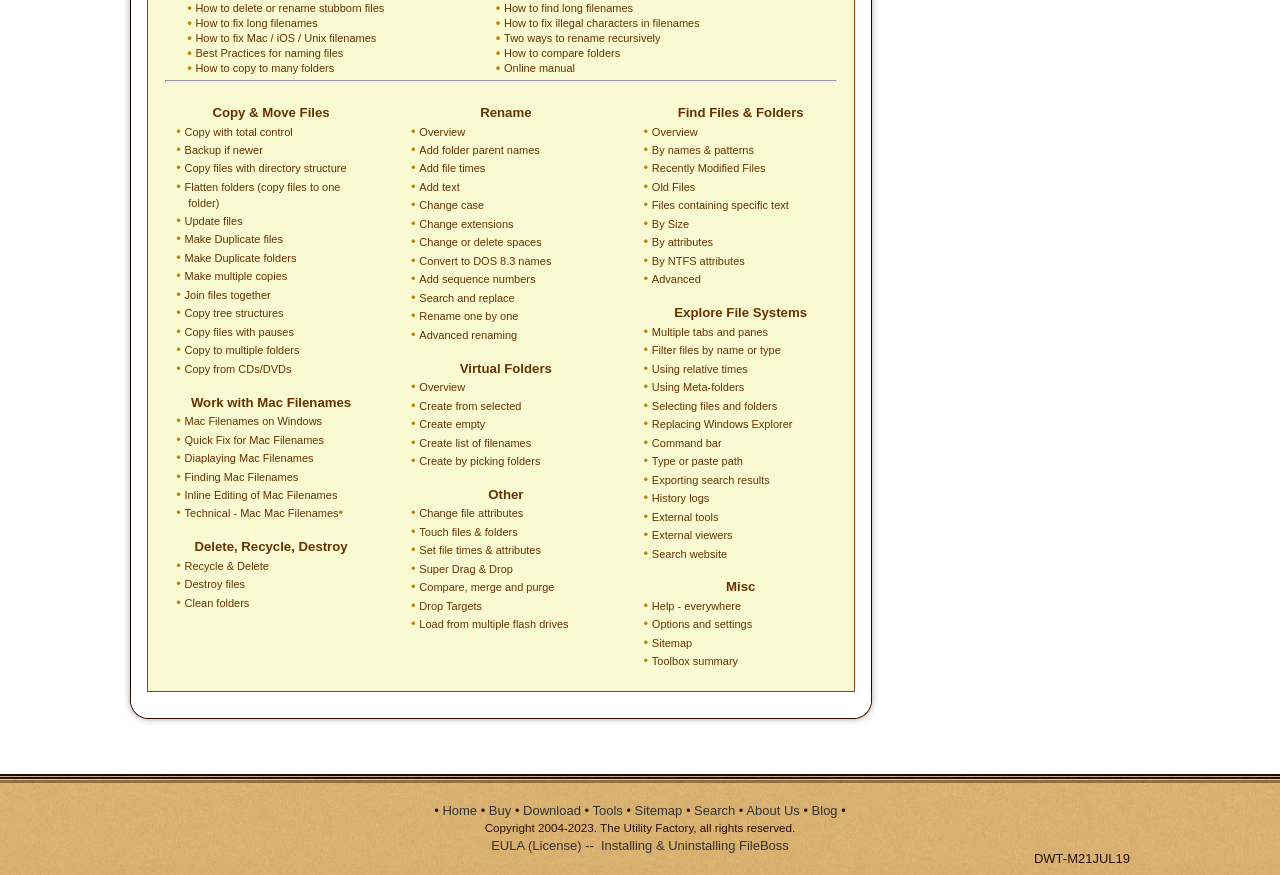What is the 'Work with Mac Filenames' section about?
Answer the question with a detailed and thorough explanation.

The 'Work with Mac Filenames' section contains links to topics such as displaying Mac filenames, finding Mac filenames, and technical information about Mac filenames. This suggests that this section is about working with Mac filenames on Windows operating systems.